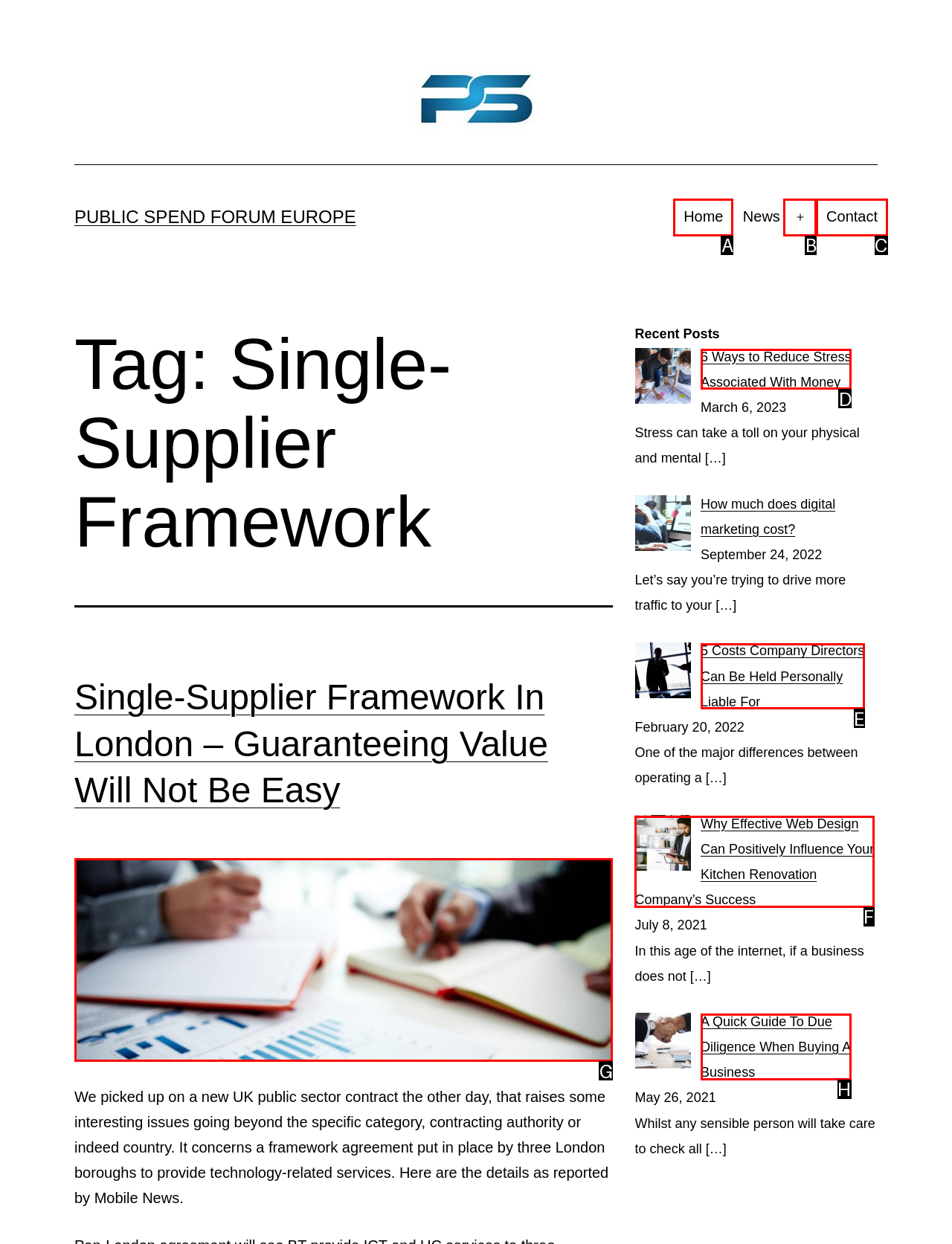From the available choices, determine which HTML element fits this description: Open menu Respond with the correct letter.

B